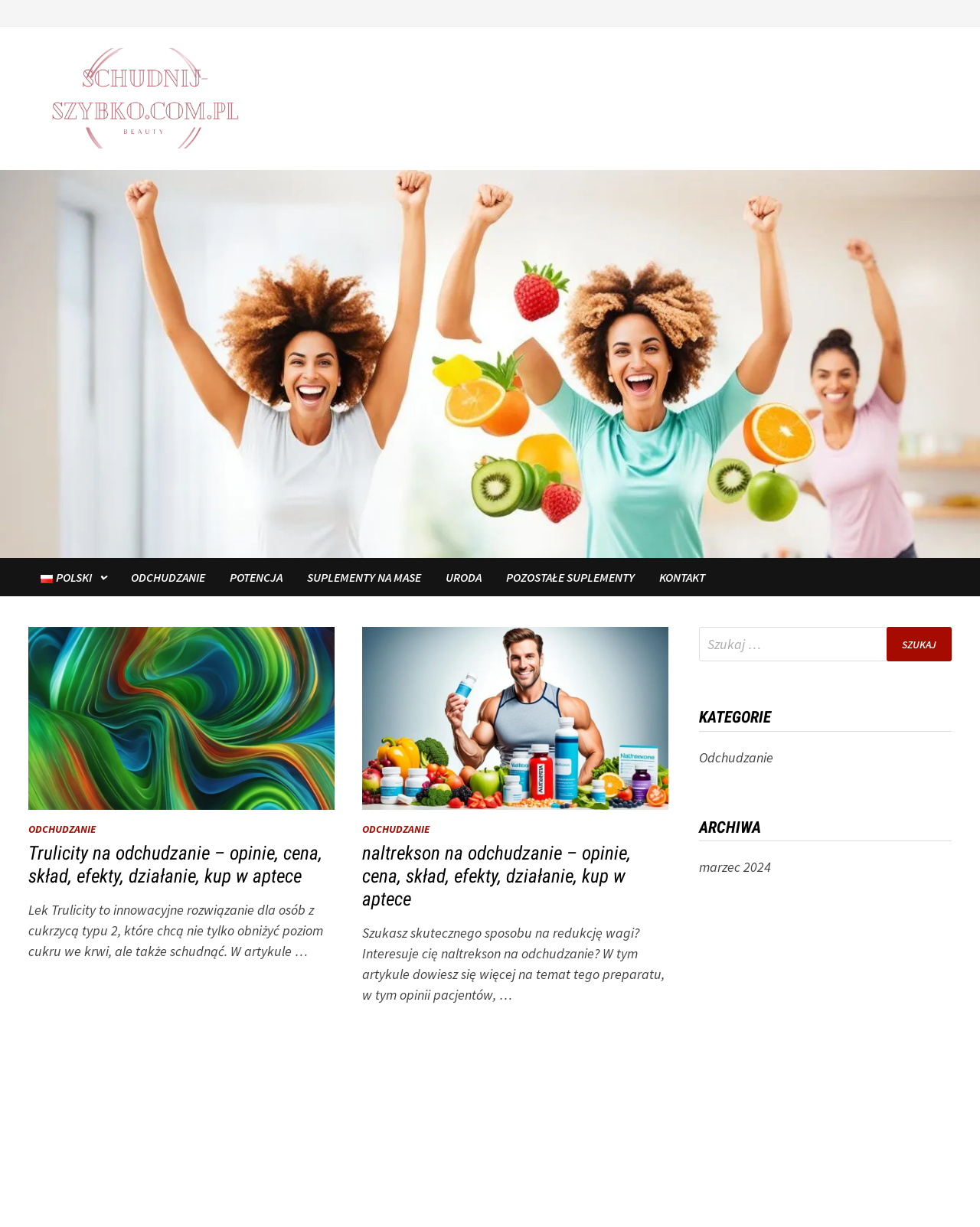Please determine the bounding box coordinates of the element to click in order to execute the following instruction: "Read the article about Trulicity". The coordinates should be four float numbers between 0 and 1, specified as [left, top, right, bottom].

[0.029, 0.686, 0.341, 0.723]